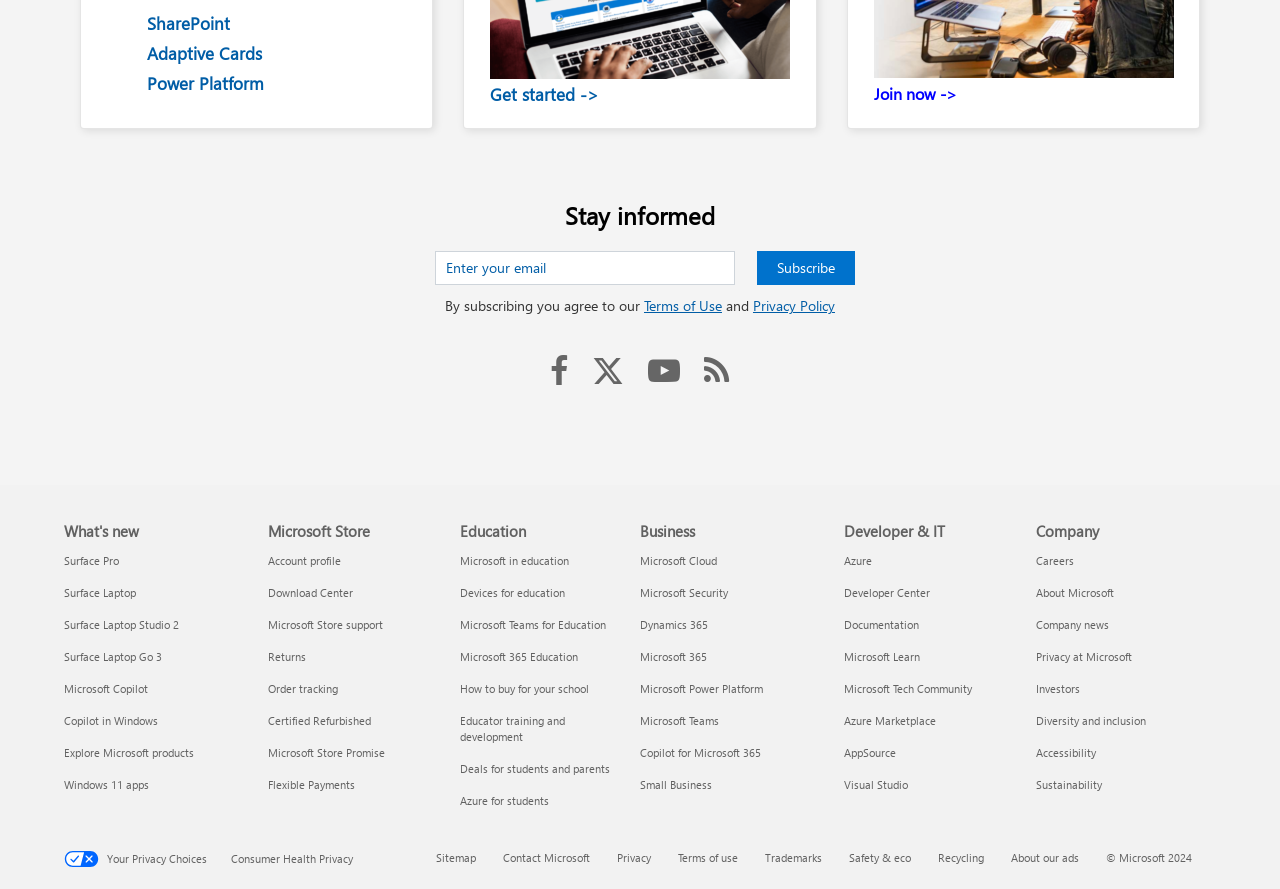Specify the bounding box coordinates of the area that needs to be clicked to achieve the following instruction: "Join now".

[0.683, 0.093, 0.747, 0.117]